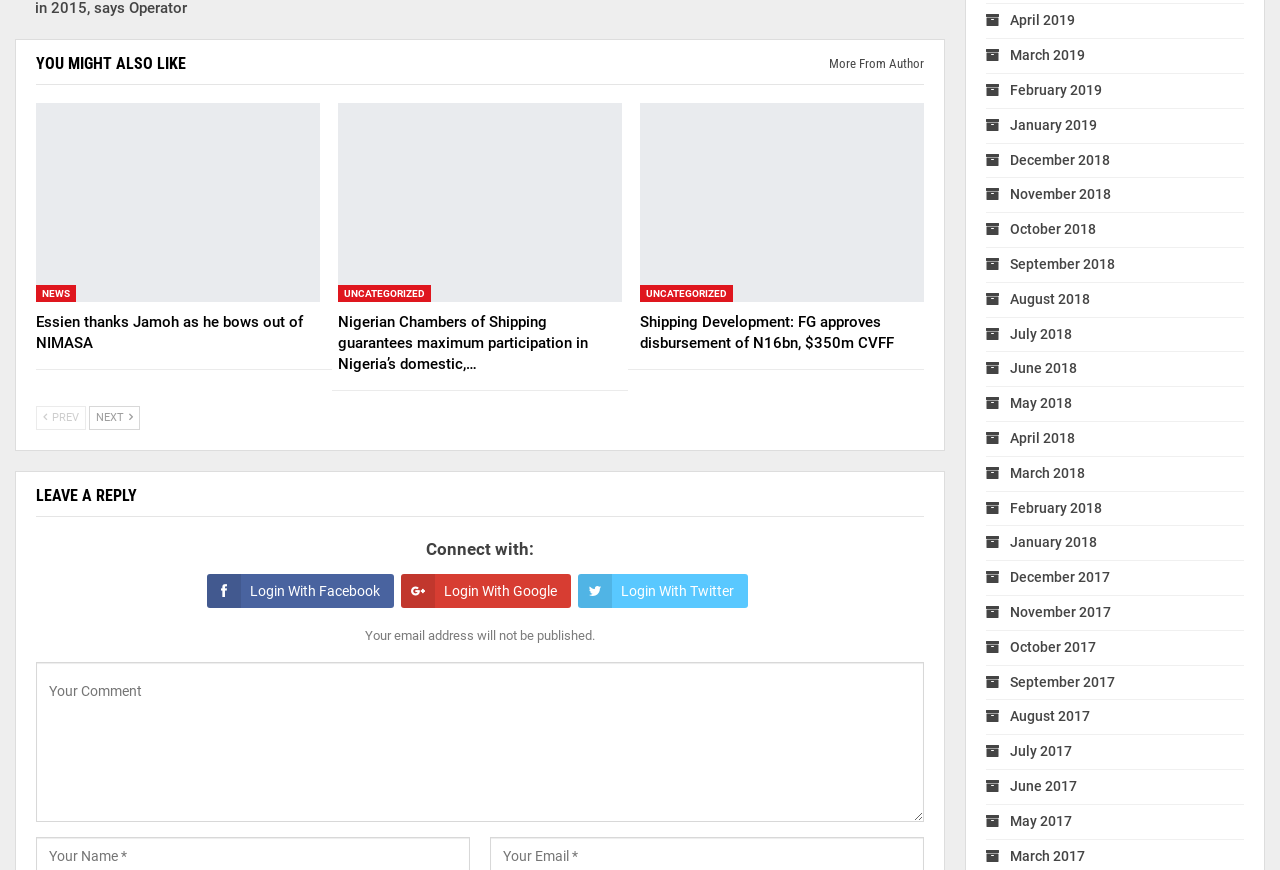Please reply with a single word or brief phrase to the question: 
What is the category of the article 'Essien thanks Jamoh as he bows out of NIMASA'?

UNCATEGORIZED